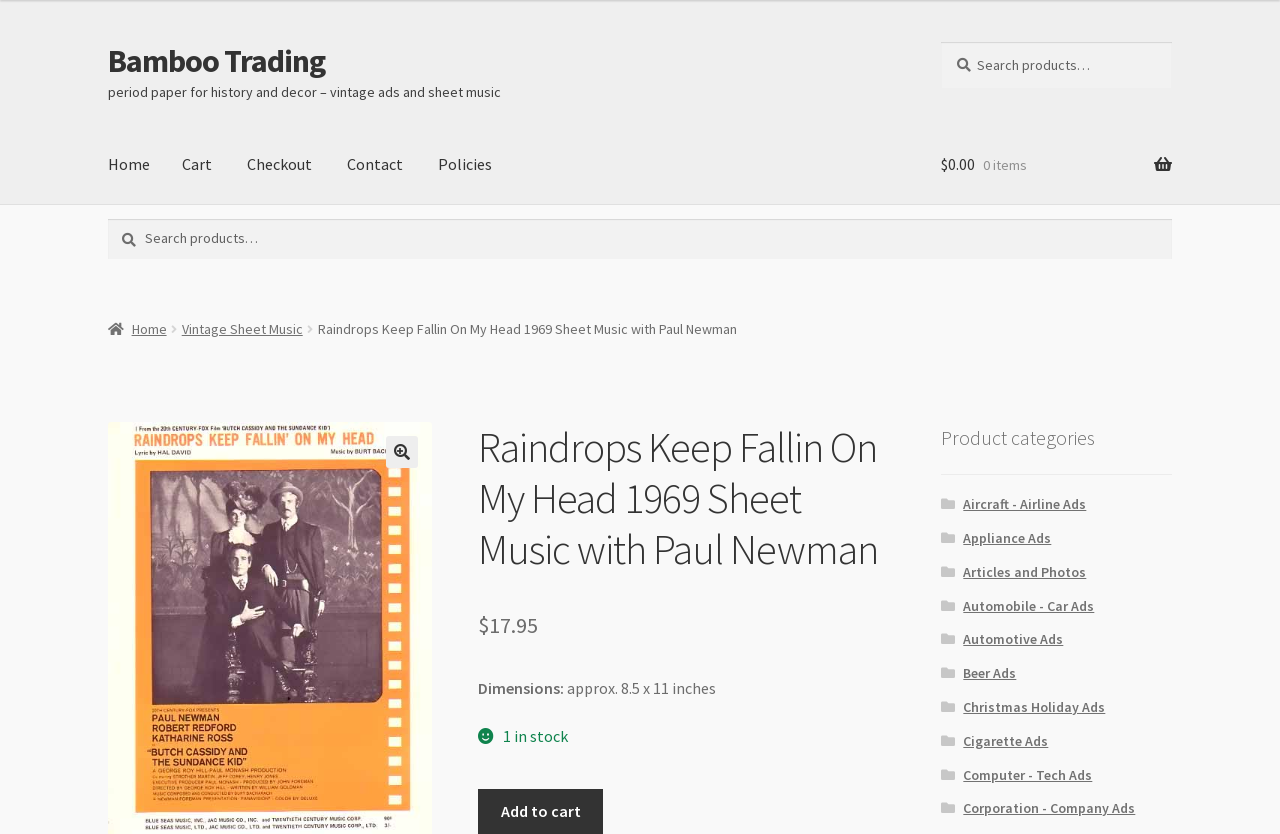Provide the bounding box coordinates of the UI element this sentence describes: "Facebook".

None